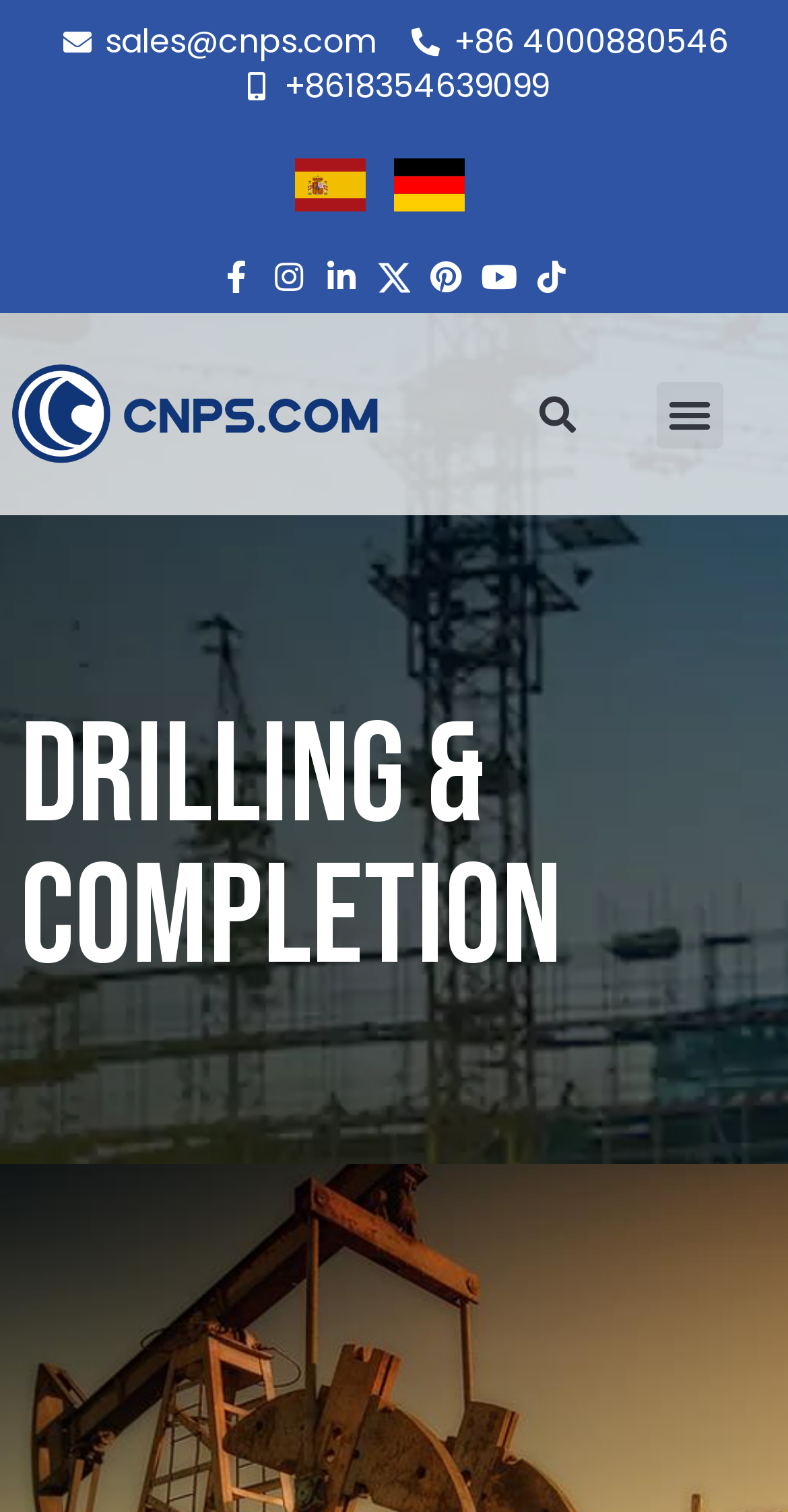Please identify the bounding box coordinates of the area that needs to be clicked to follow this instruction: "Call us".

[0.518, 0.013, 0.924, 0.043]